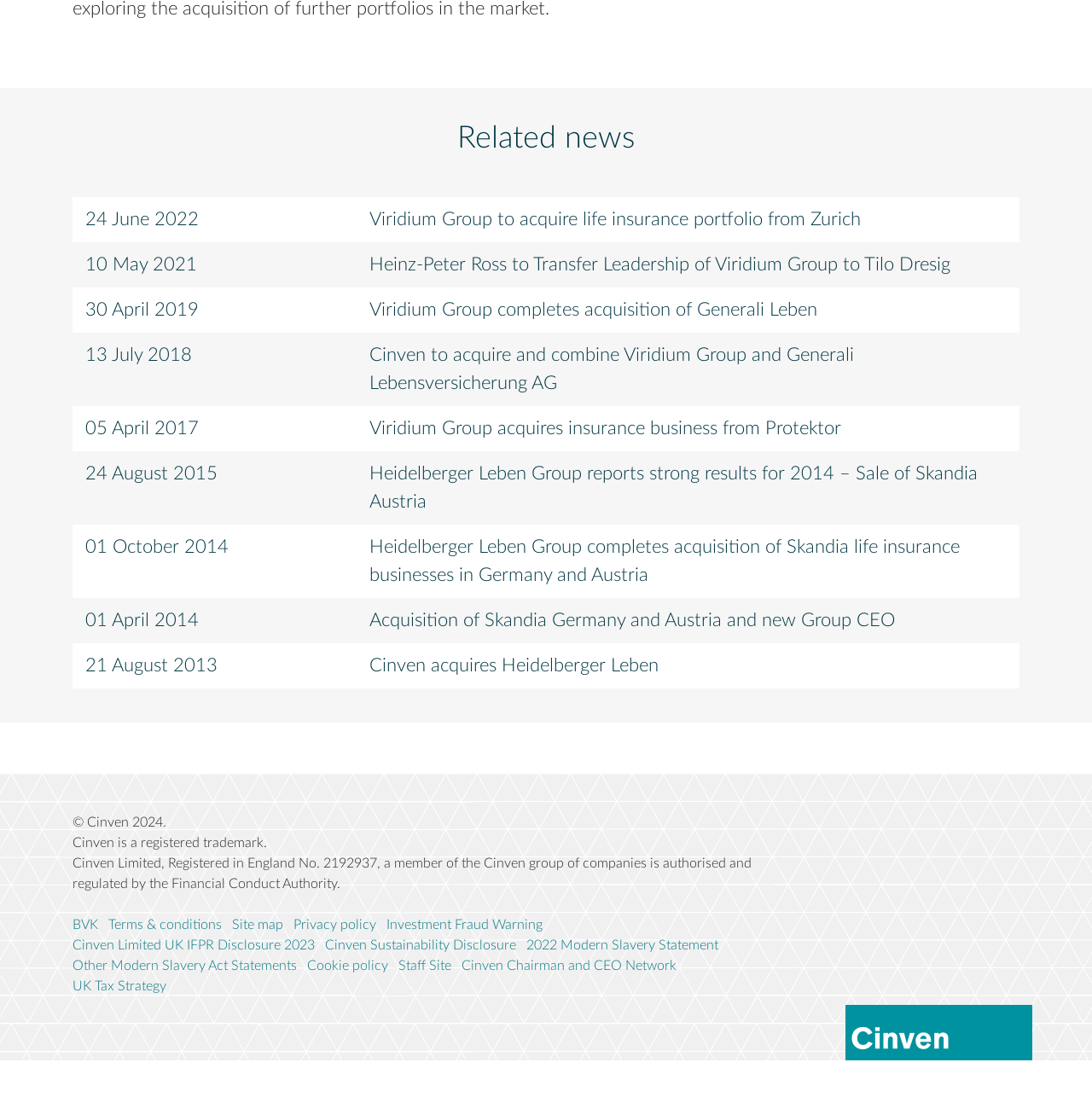What is the name of the company?
Based on the image, answer the question in a detailed manner.

The name of the company can be found at the bottom of the webpage, where it says 'Cinven is a registered trademark.' and 'Cinven Limited, Registered in England No. 2192937, a member of the Cinven group of companies is authorised and regulated by the Financial Conduct Authority.' It is also found in the link 'Cinven' at the bottom of the webpage.